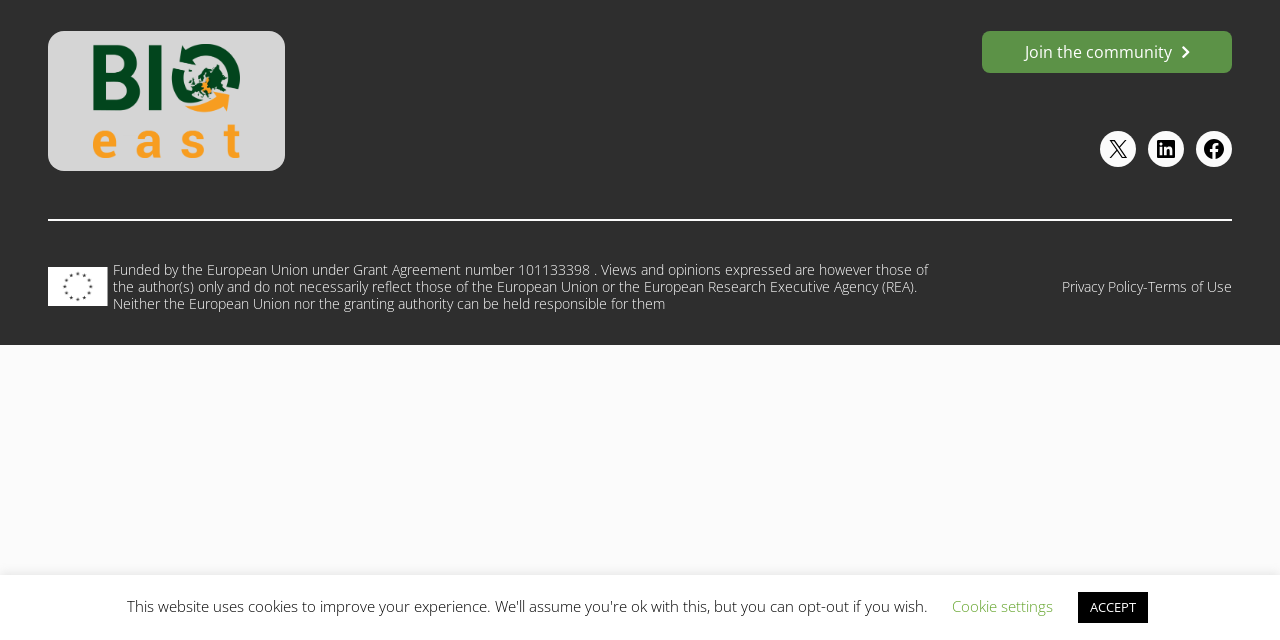Using the provided element description: "Cookie settings", determine the bounding box coordinates of the corresponding UI element in the screenshot.

[0.744, 0.931, 0.823, 0.962]